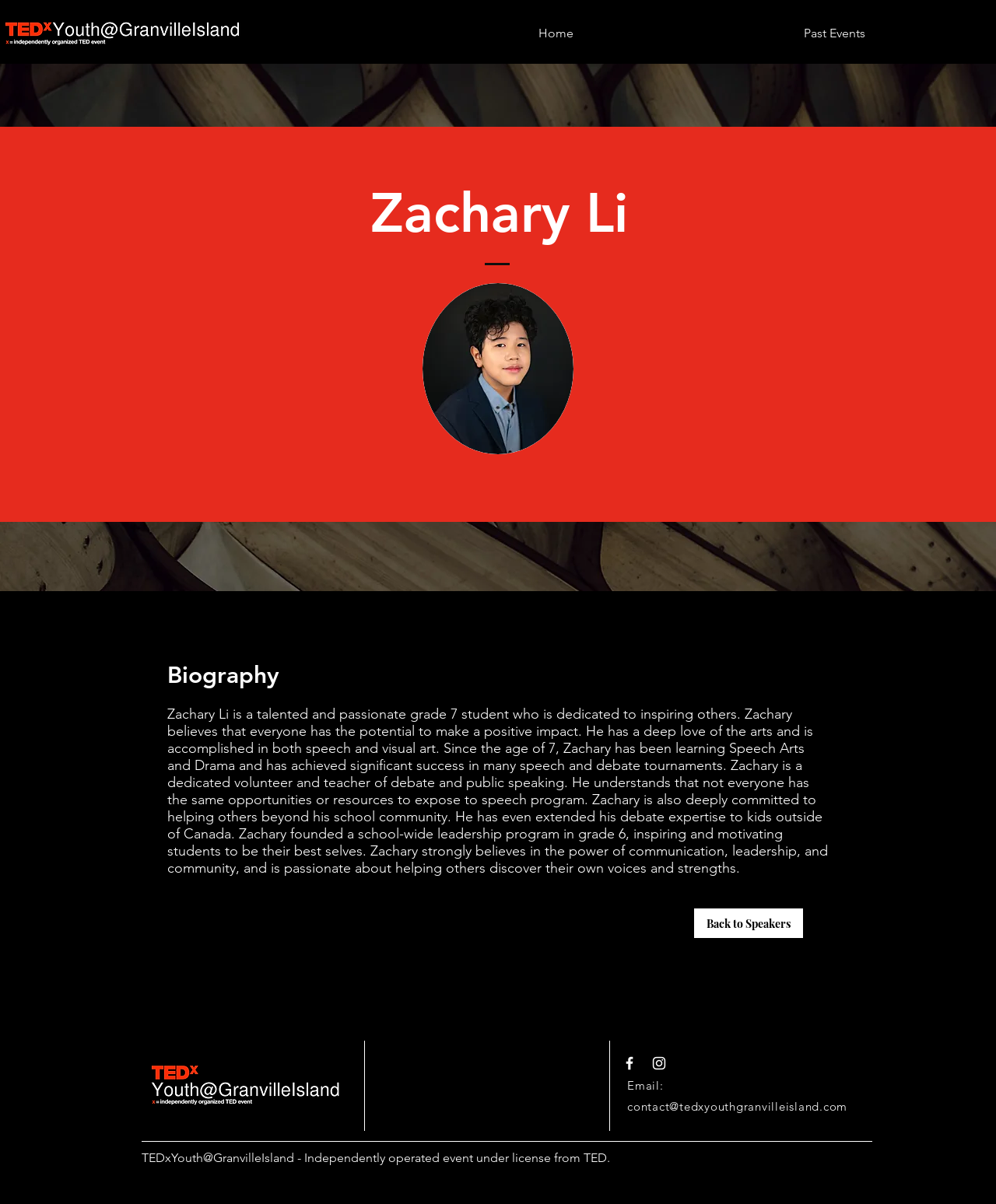Given the webpage screenshot, identify the bounding box of the UI element that matches this description: "contact@tedxyouthgranvilleisland.com".

[0.63, 0.913, 0.851, 0.925]